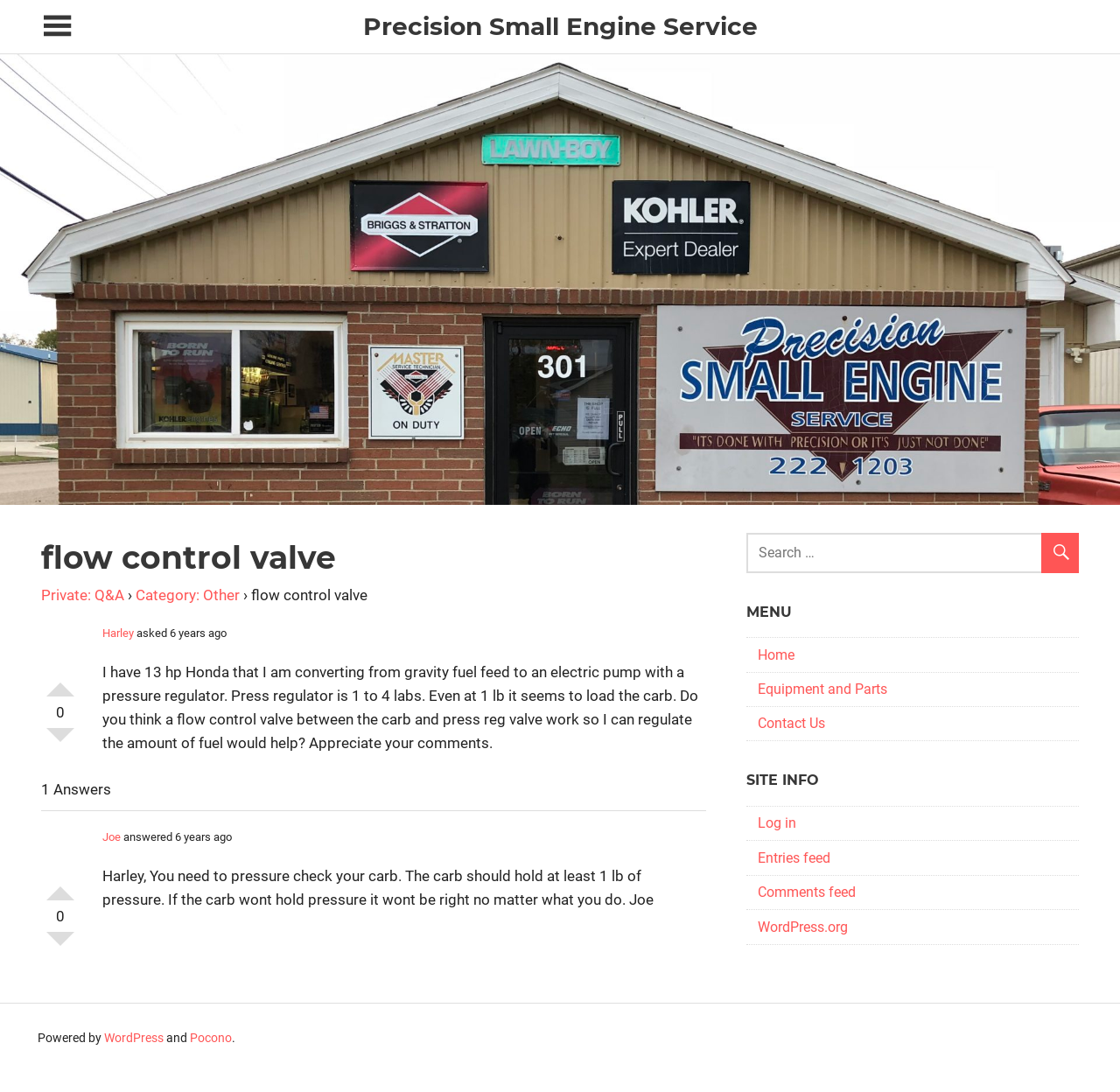Please specify the bounding box coordinates of the area that should be clicked to accomplish the following instruction: "Toggle sidebar navigation menu". The coordinates should consist of four float numbers between 0 and 1, i.e., [left, top, right, bottom].

[0.039, 0.0, 0.062, 0.049]